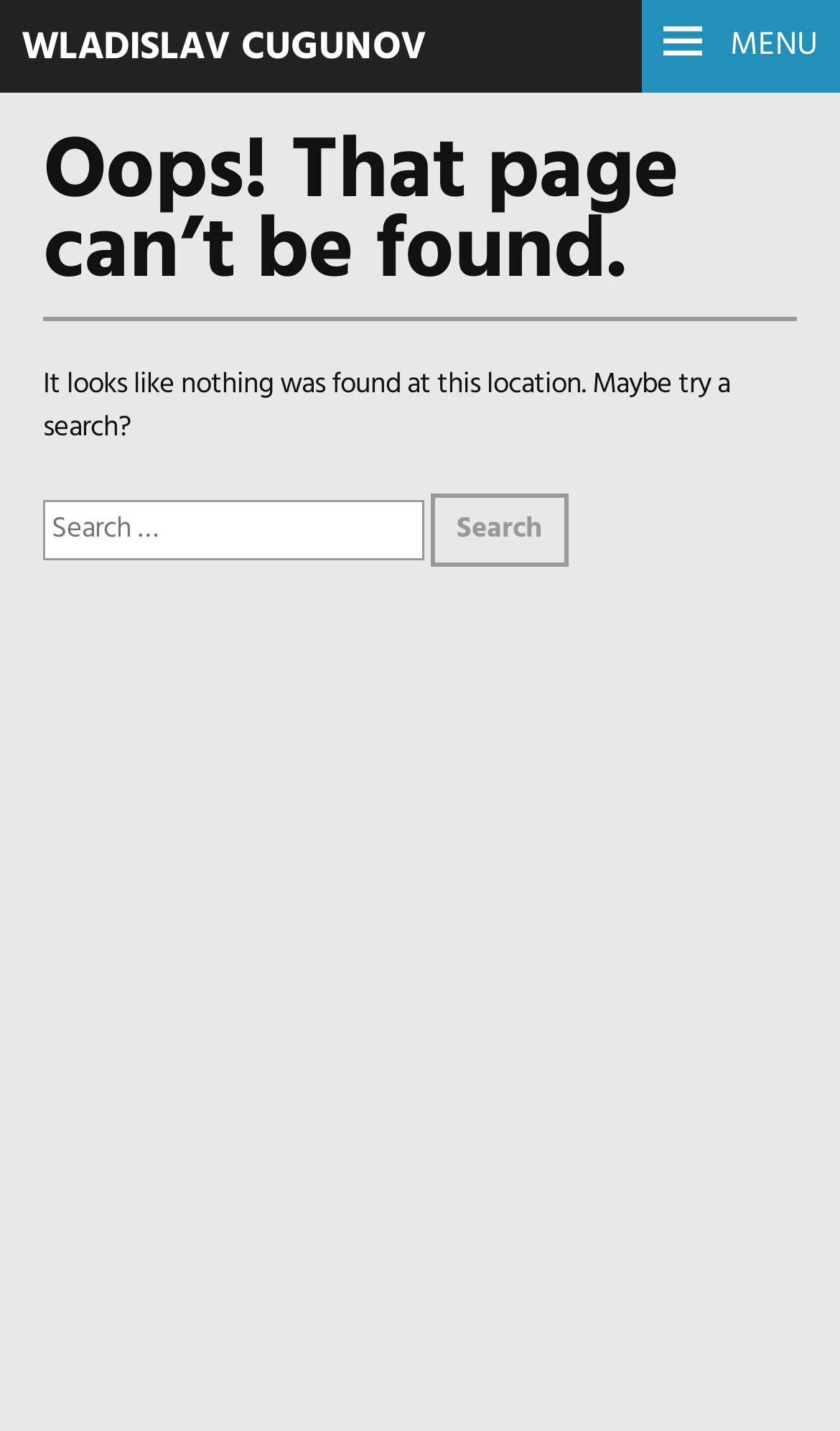Answer with a single word or phrase: 
What is the current page status?

Not found